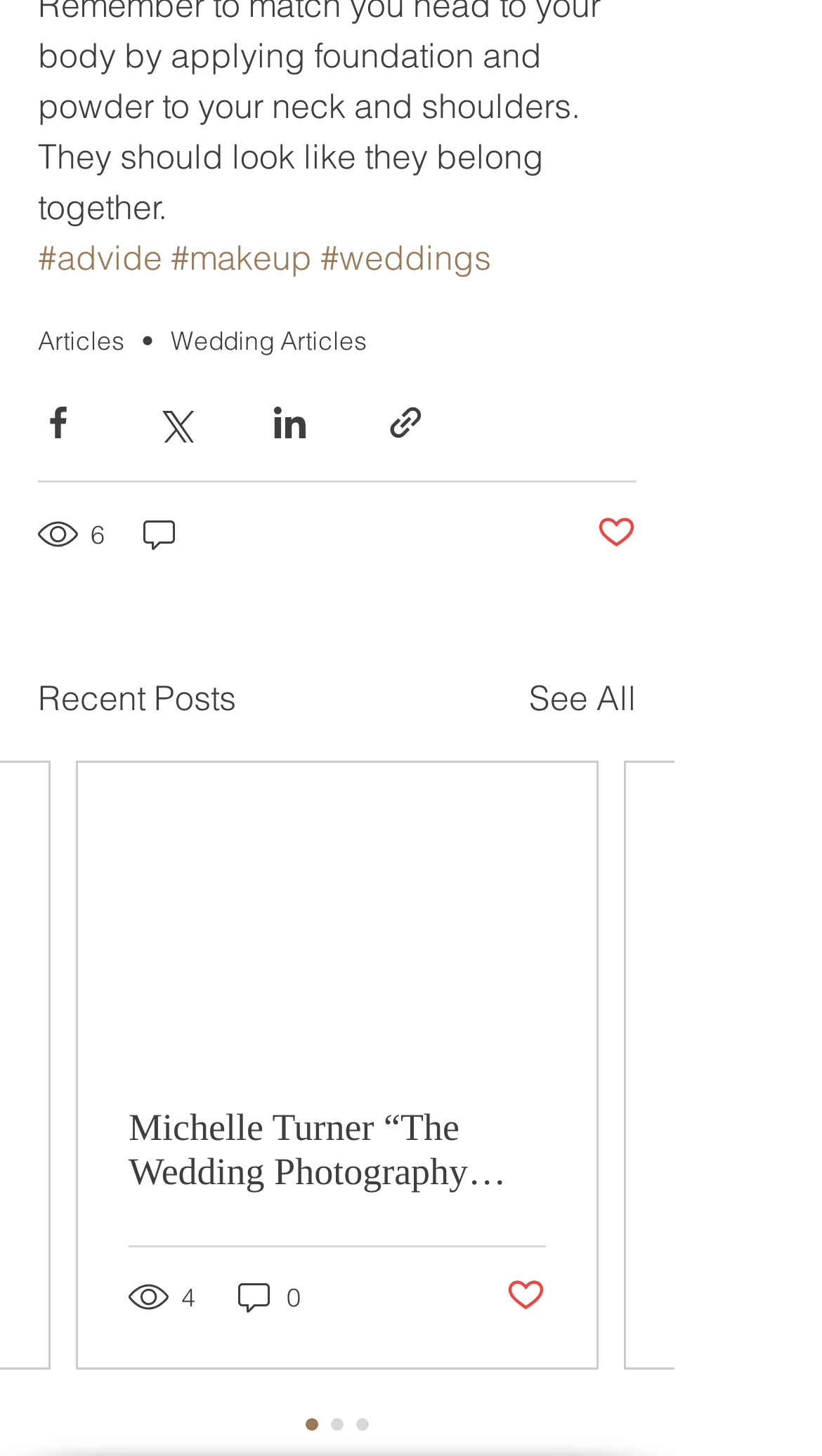How many recent posts are displayed?
Refer to the image and answer the question using a single word or phrase.

1